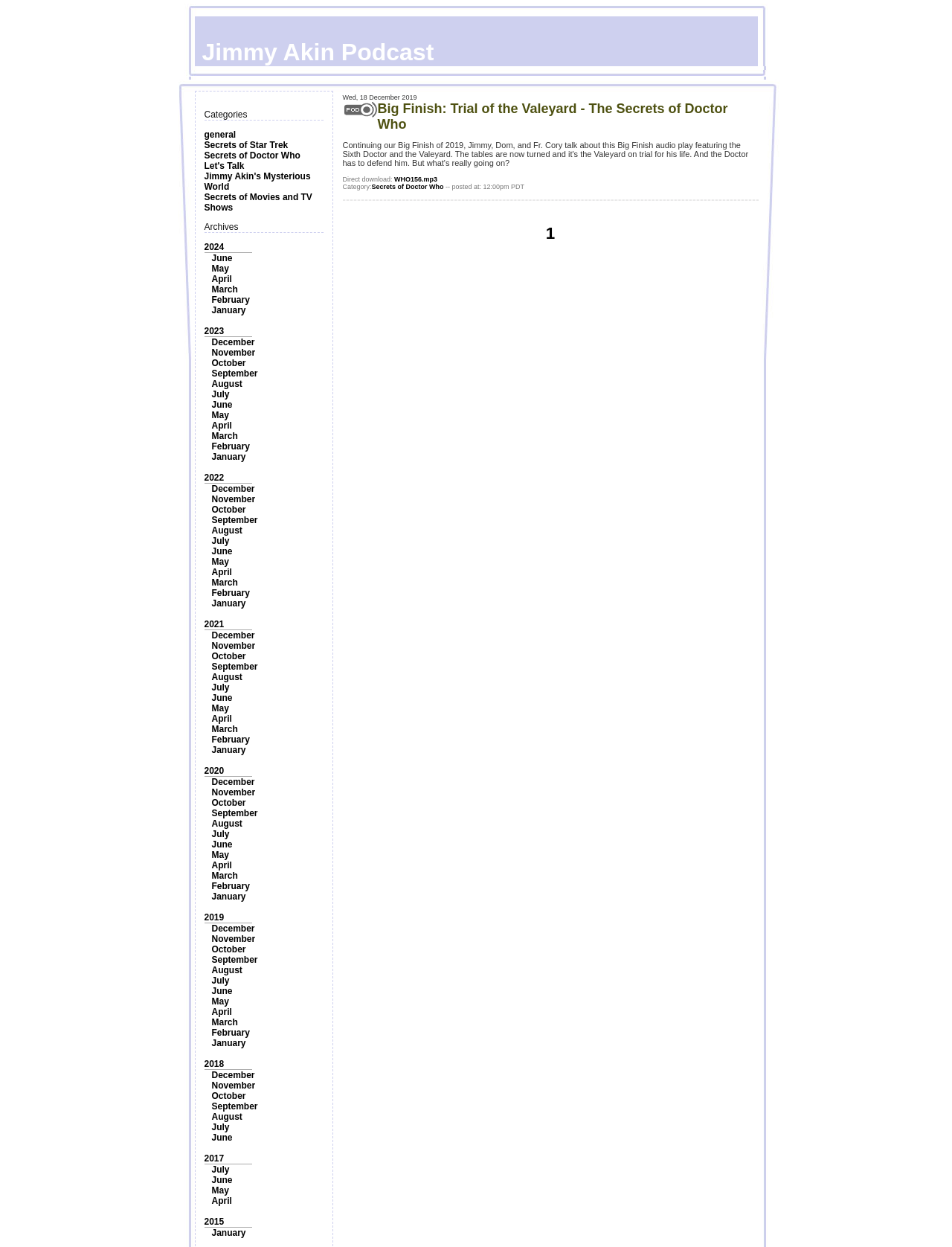Specify the bounding box coordinates of the area that needs to be clicked to achieve the following instruction: "Listen to the 'Jimmy Akin's Mysterious World' podcast".

[0.214, 0.137, 0.326, 0.154]